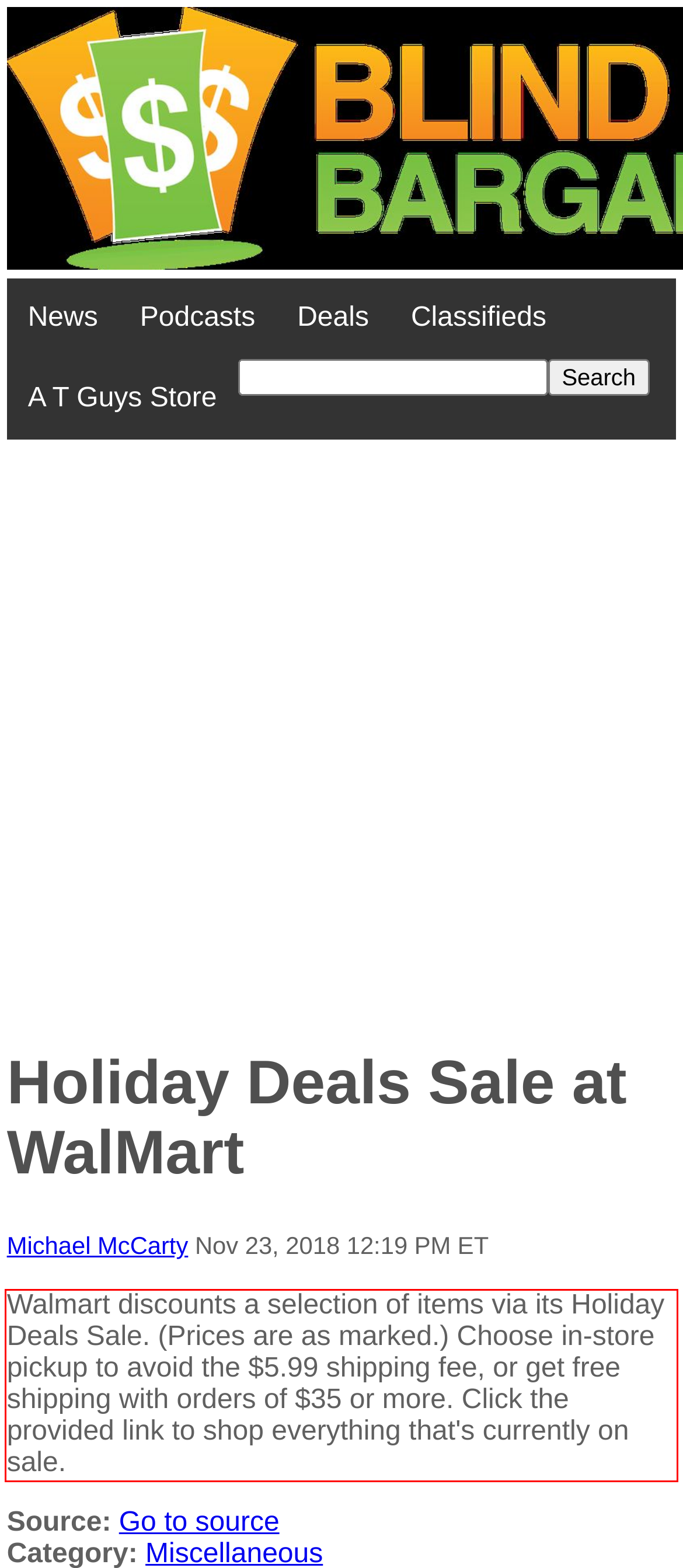Using the provided screenshot of a webpage, recognize the text inside the red rectangle bounding box by performing OCR.

Walmart discounts a selection of items via its Holiday Deals Sale. (Prices are as marked.) Choose in-store pickup to avoid the $5.99 shipping fee, or get free shipping with orders of $35 or more. Click the provided link to shop everything that's currently on sale.